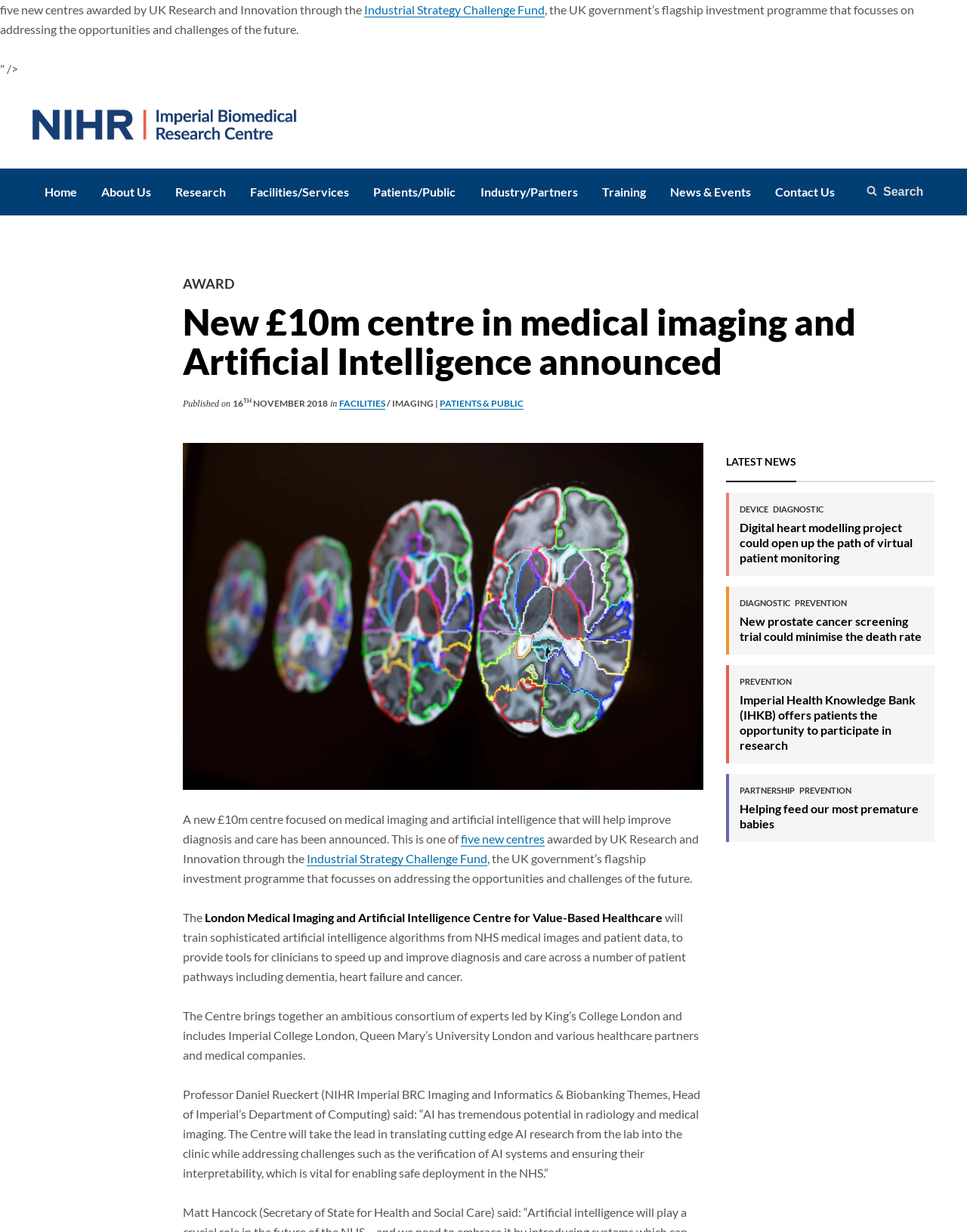Can you identify and provide the main heading of the webpage?

AWARD
New £10m centre in medical imaging and Artificial Intelligence announced